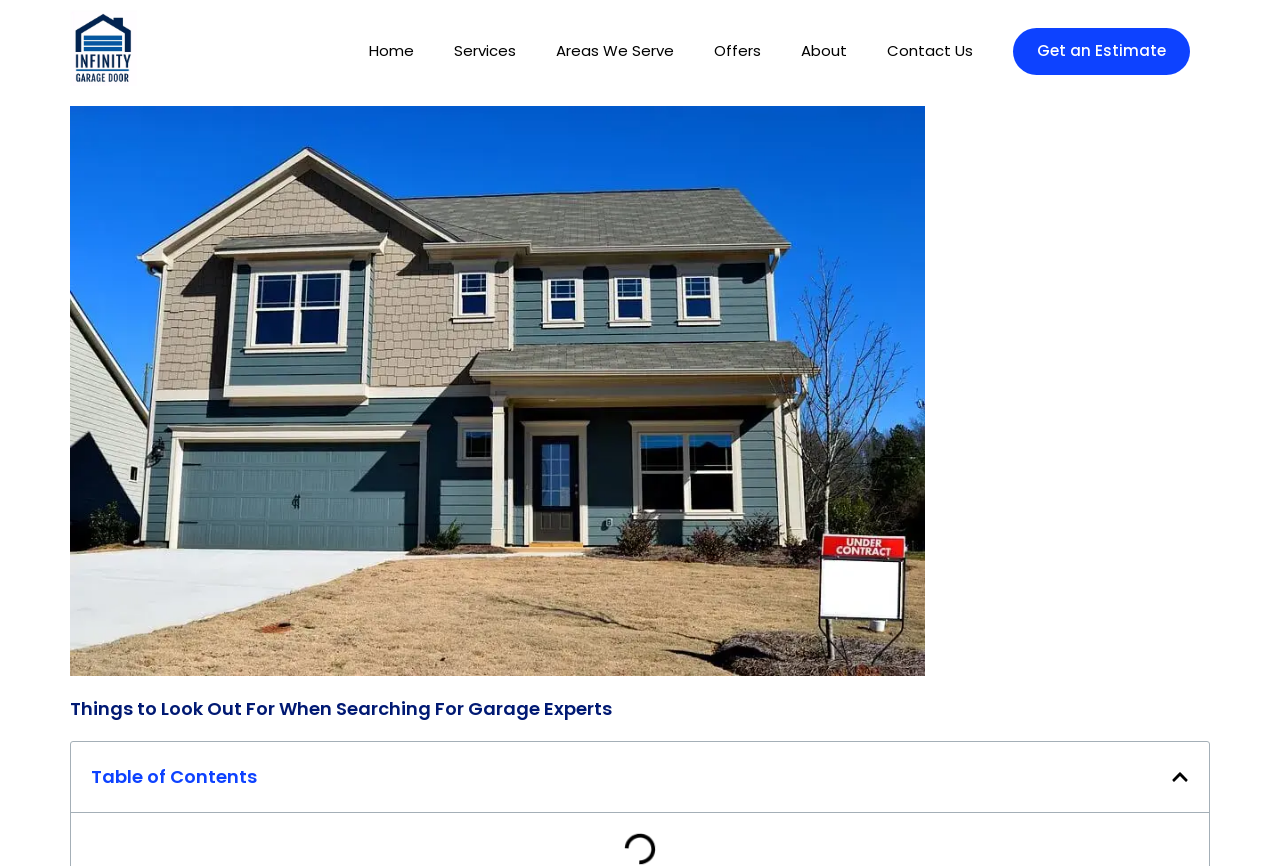Find the bounding box coordinates of the area that needs to be clicked in order to achieve the following instruction: "Click Home". The coordinates should be specified as four float numbers between 0 and 1, i.e., [left, top, right, bottom].

[0.273, 0.032, 0.339, 0.085]